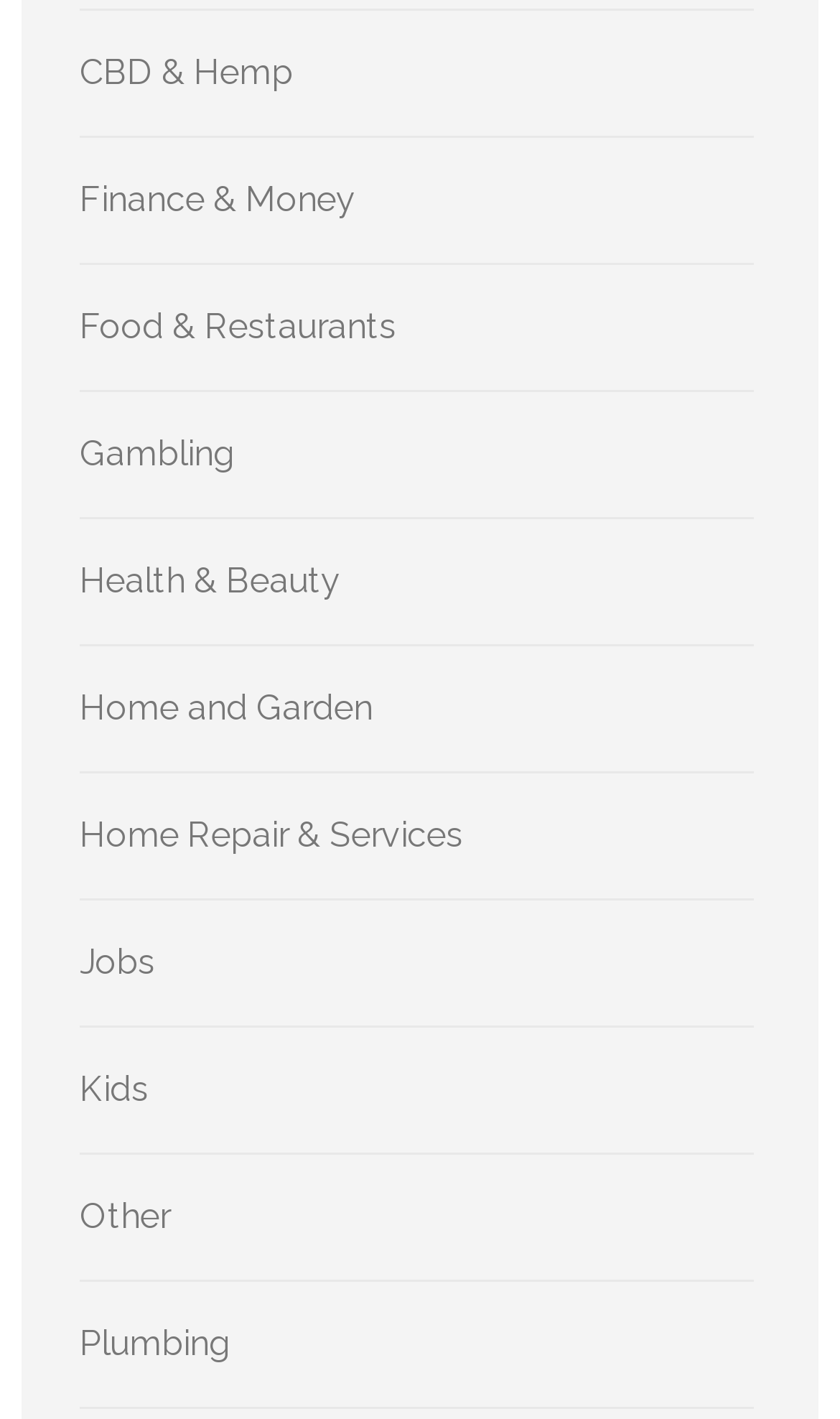Locate the bounding box coordinates of the area where you should click to accomplish the instruction: "Read about Australian aborigines embracing Islam".

None